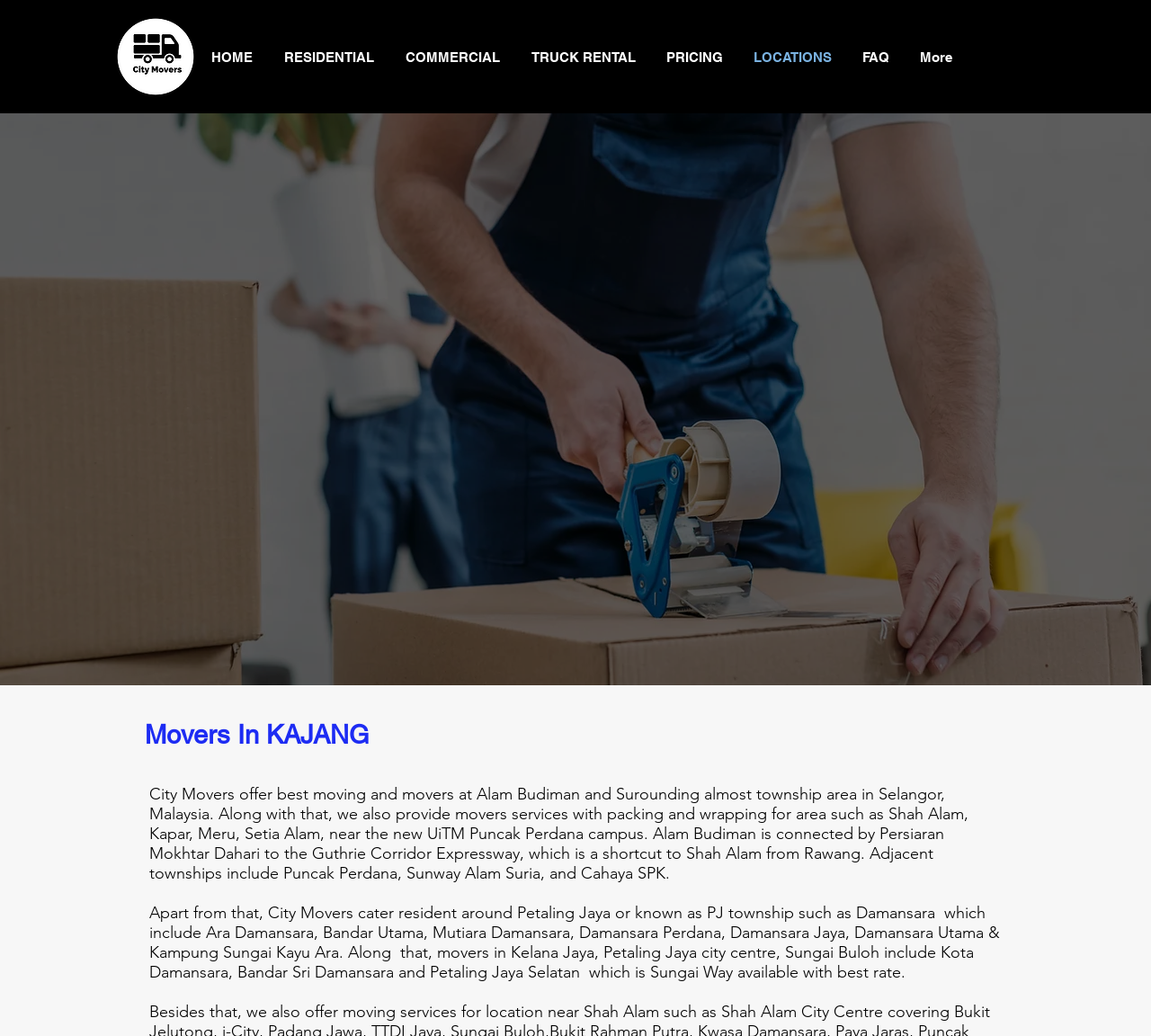Answer the following query concisely with a single word or phrase:
What is the name of the moving company?

City Movers